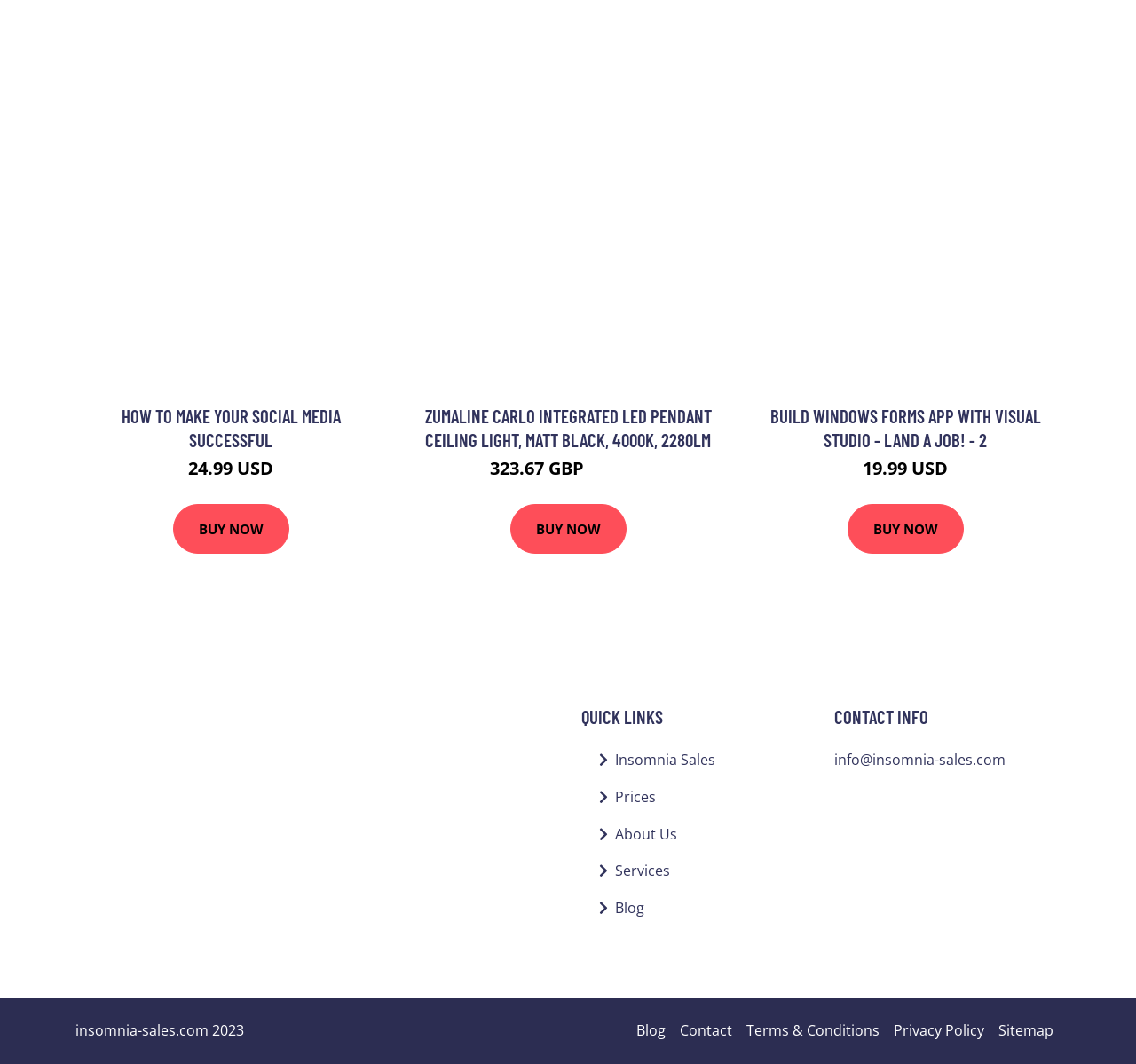Can you provide the bounding box coordinates for the element that should be clicked to implement the instruction: "Click on the link 'Emails with SPF, DKIM, DMARC, ARC and BIMI: what are they for, how to benefit from them?'"?

None